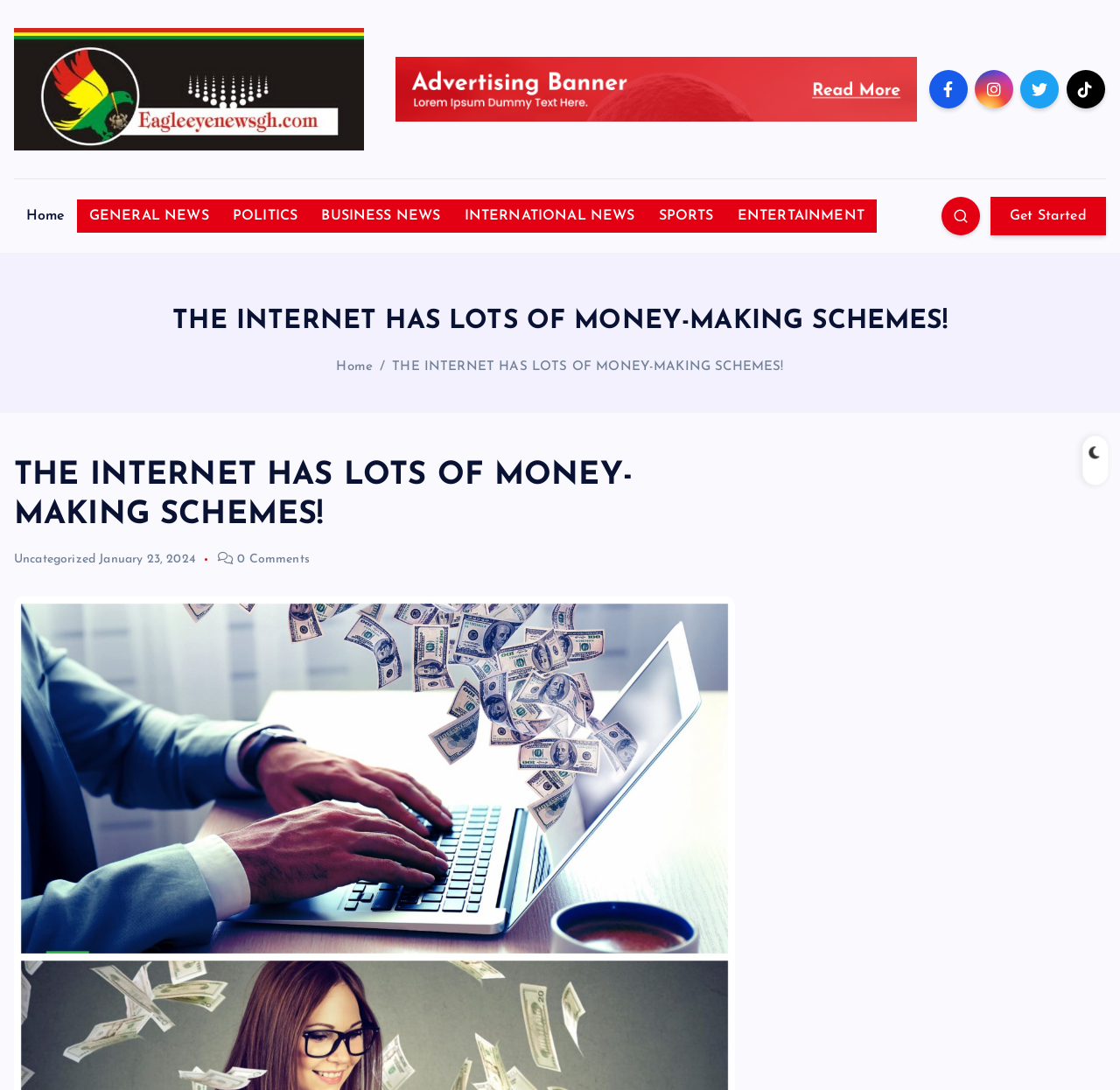Determine the bounding box coordinates of the element's region needed to click to follow the instruction: "Click the search icon". Provide these coordinates as four float numbers between 0 and 1, formatted as [left, top, right, bottom].

[0.83, 0.064, 0.864, 0.1]